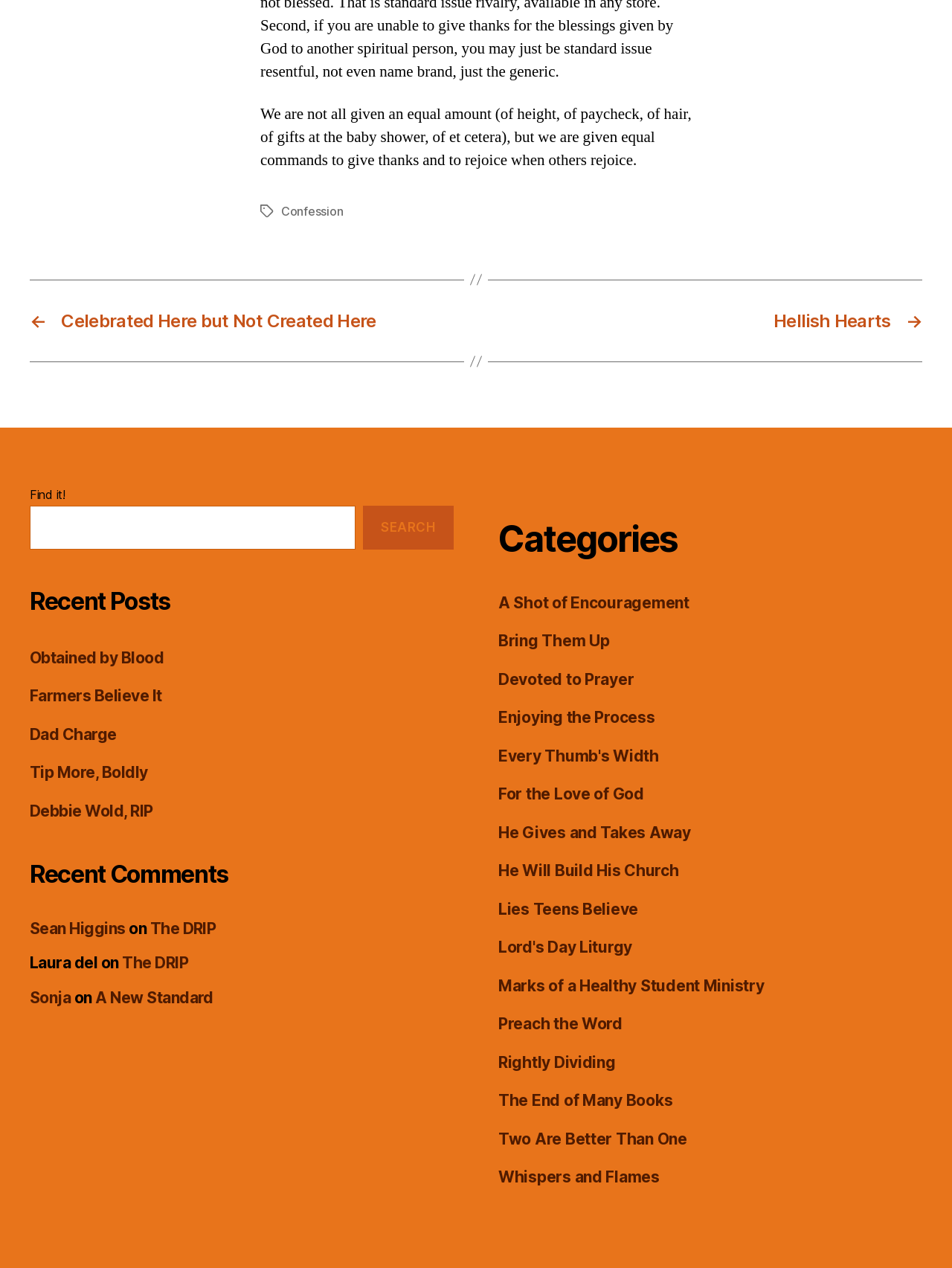Respond to the following question using a concise word or phrase: 
What is the purpose of the search bar?

To find posts